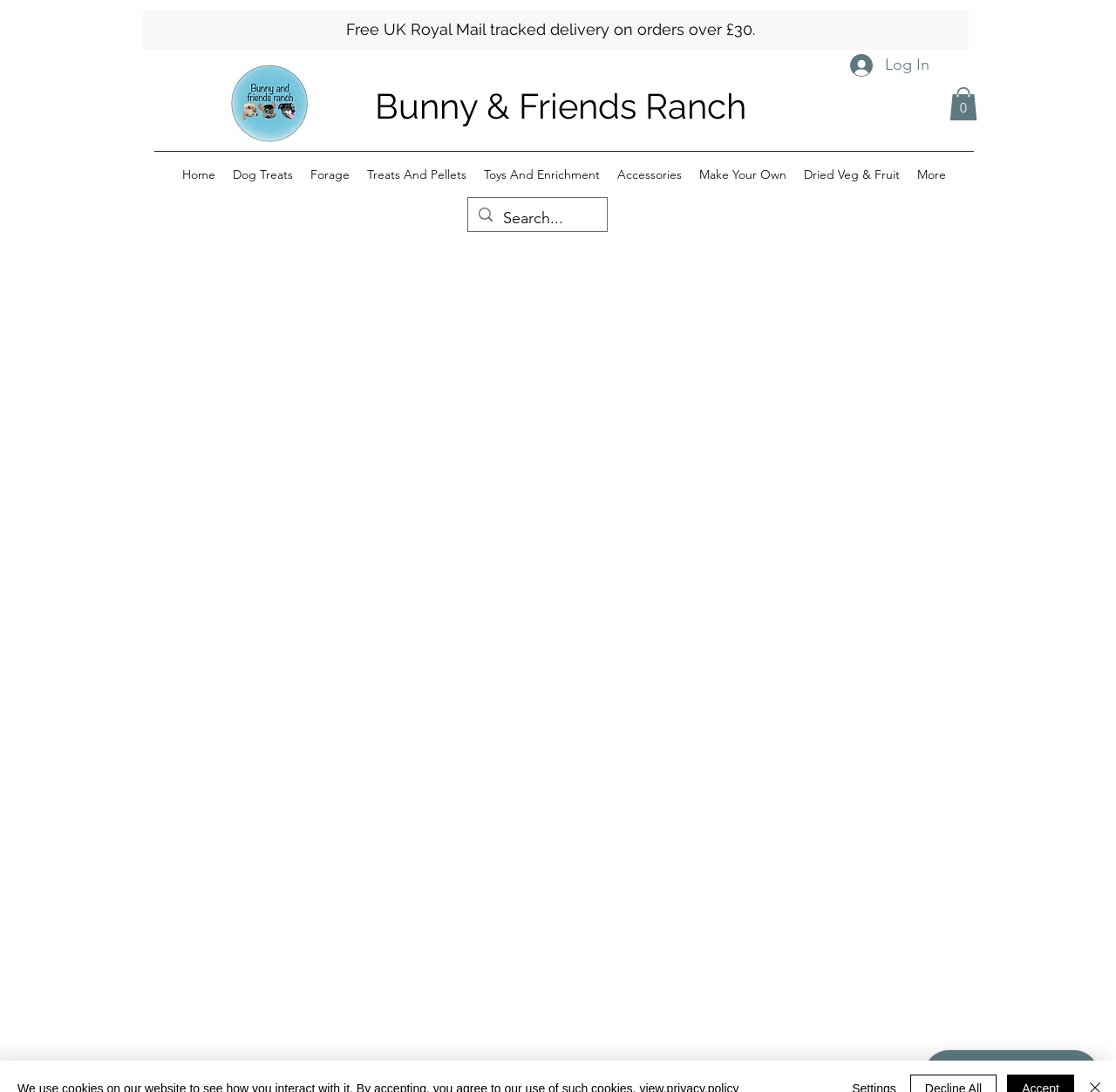Find the bounding box of the element with the following description: "Dried Veg & Fruit". The coordinates must be four float numbers between 0 and 1, formatted as [left, top, right, bottom].

[0.712, 0.148, 0.814, 0.172]